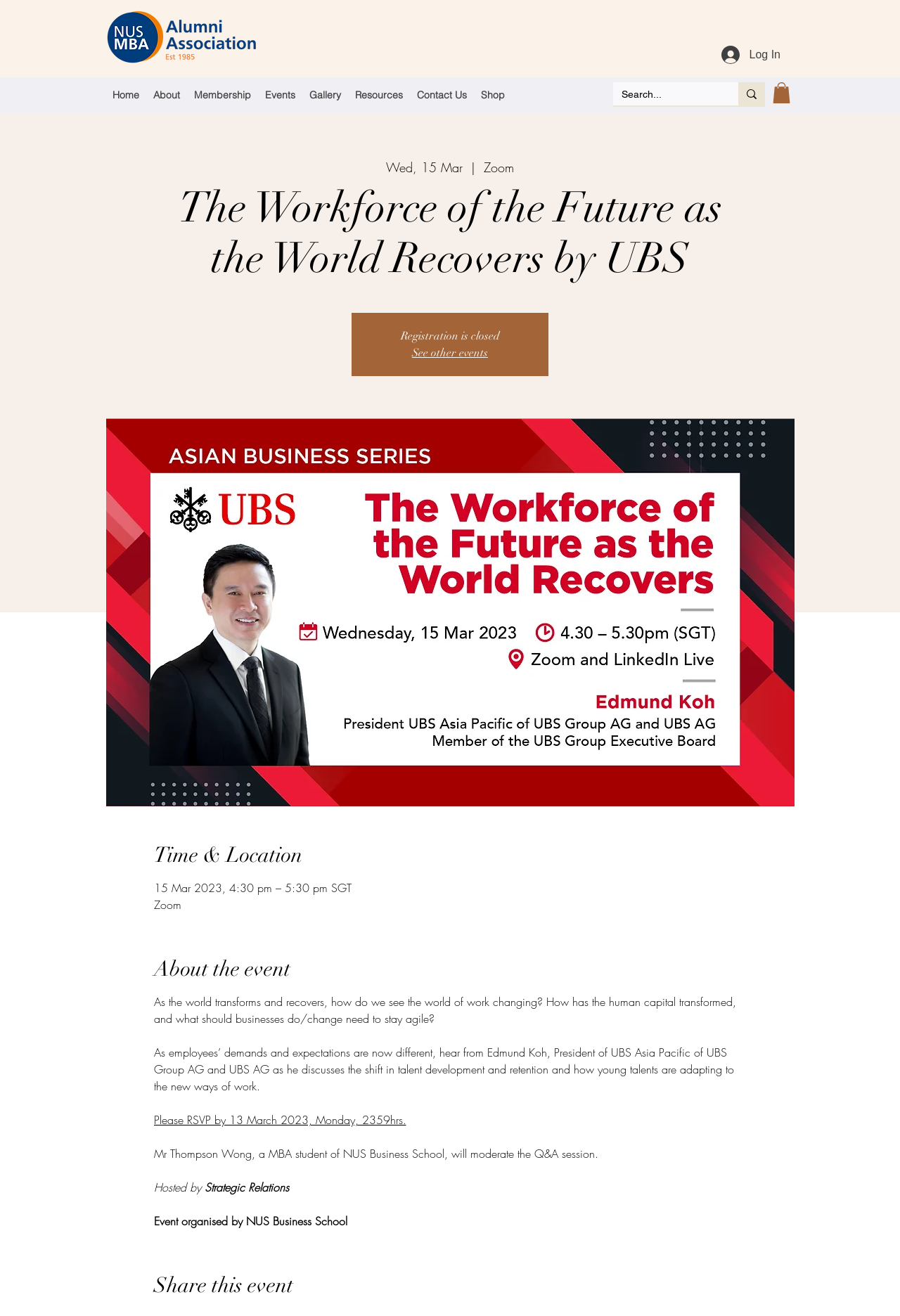What is the logo of the website?
Respond with a short answer, either a single word or a phrase, based on the image.

NUSMBAAA_horizontal logo